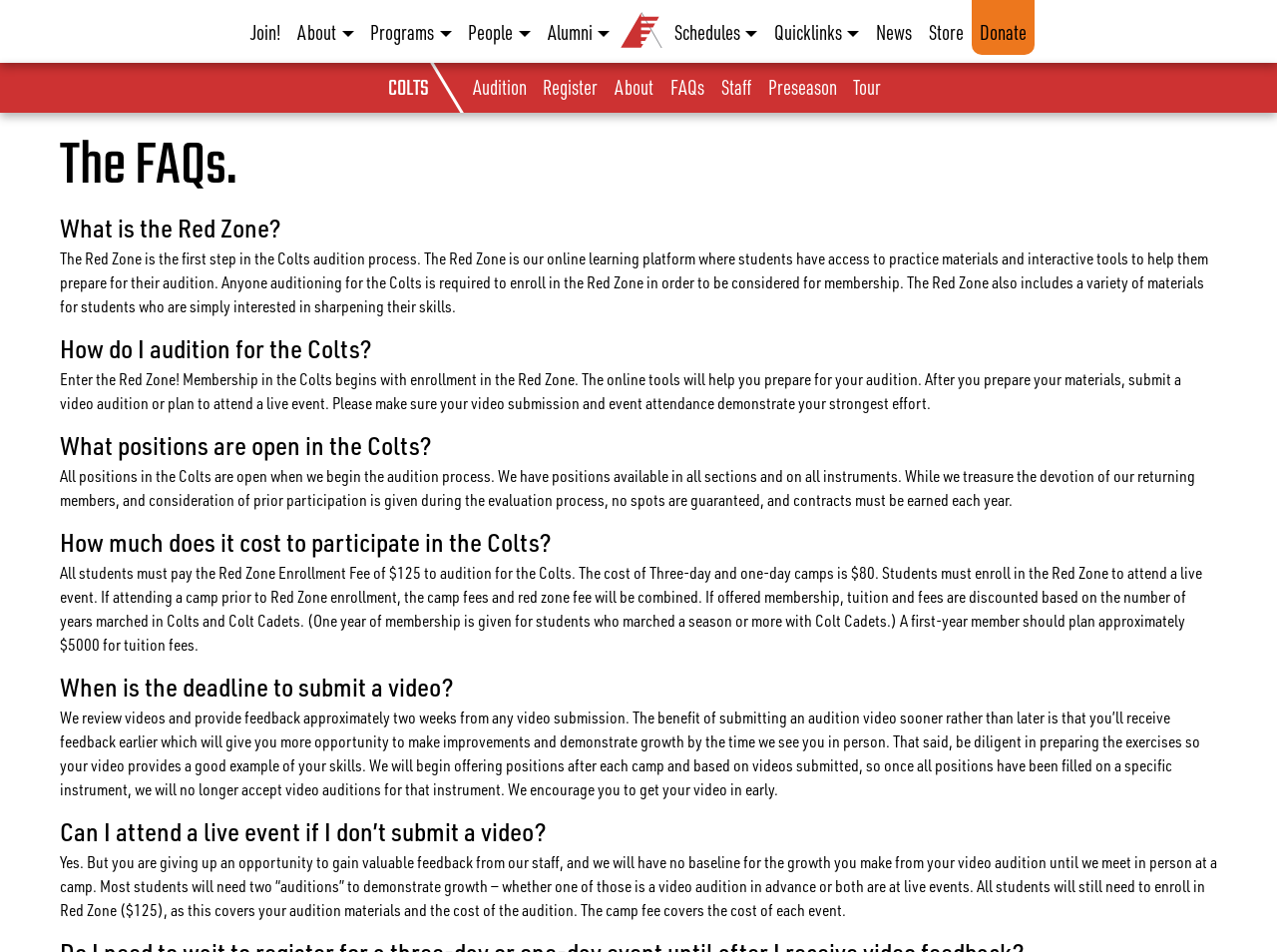Specify the bounding box coordinates of the area to click in order to execute this command: 'Click on the 'Join!' link'. The coordinates should consist of four float numbers ranging from 0 to 1, and should be formatted as [left, top, right, bottom].

[0.19, 0.008, 0.226, 0.058]